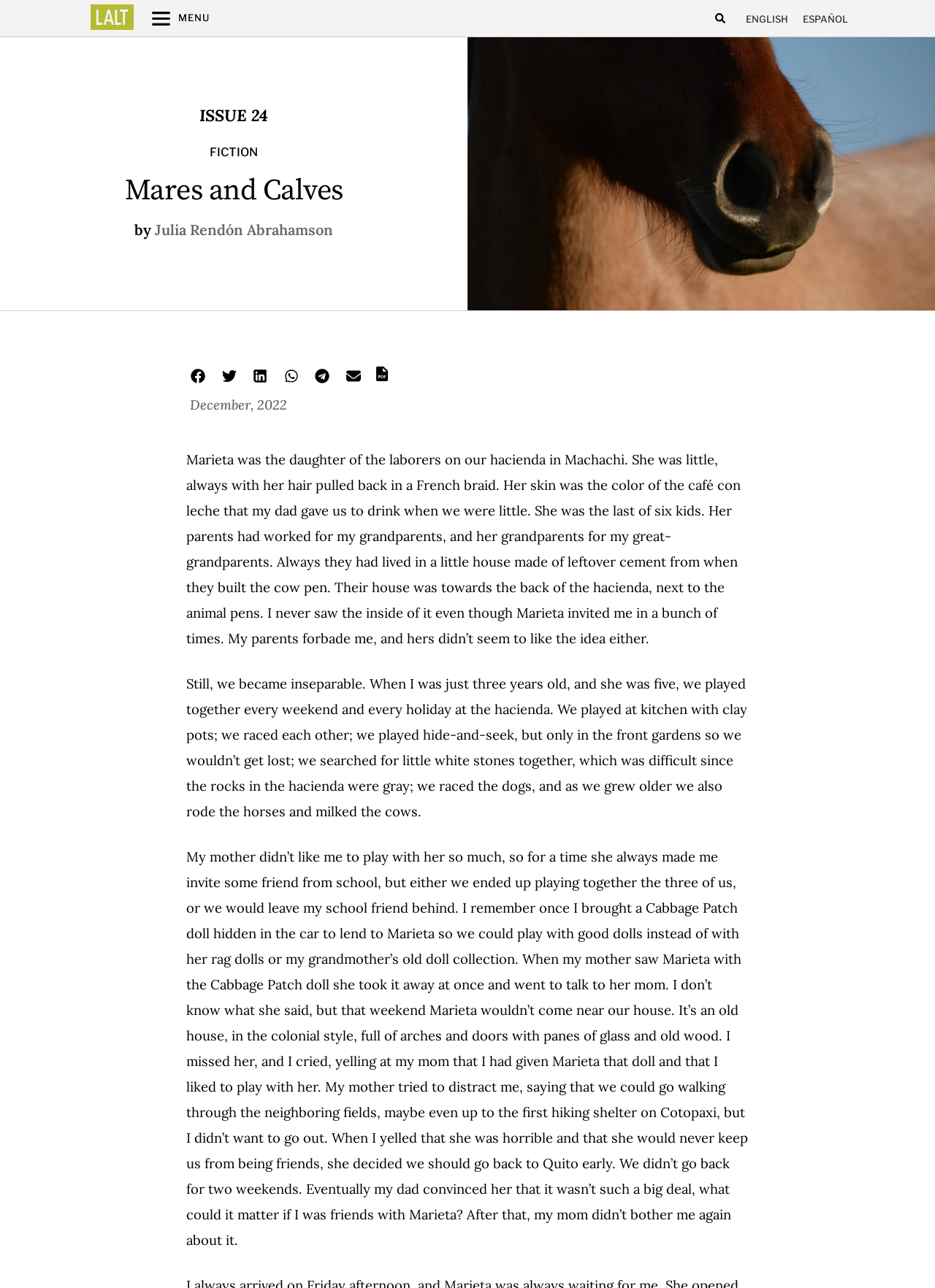Determine the bounding box coordinates of the section I need to click to execute the following instruction: "Click the 'MENU' link". Provide the coordinates as four float numbers between 0 and 1, i.e., [left, top, right, bottom].

[0.162, 0.006, 0.669, 0.022]